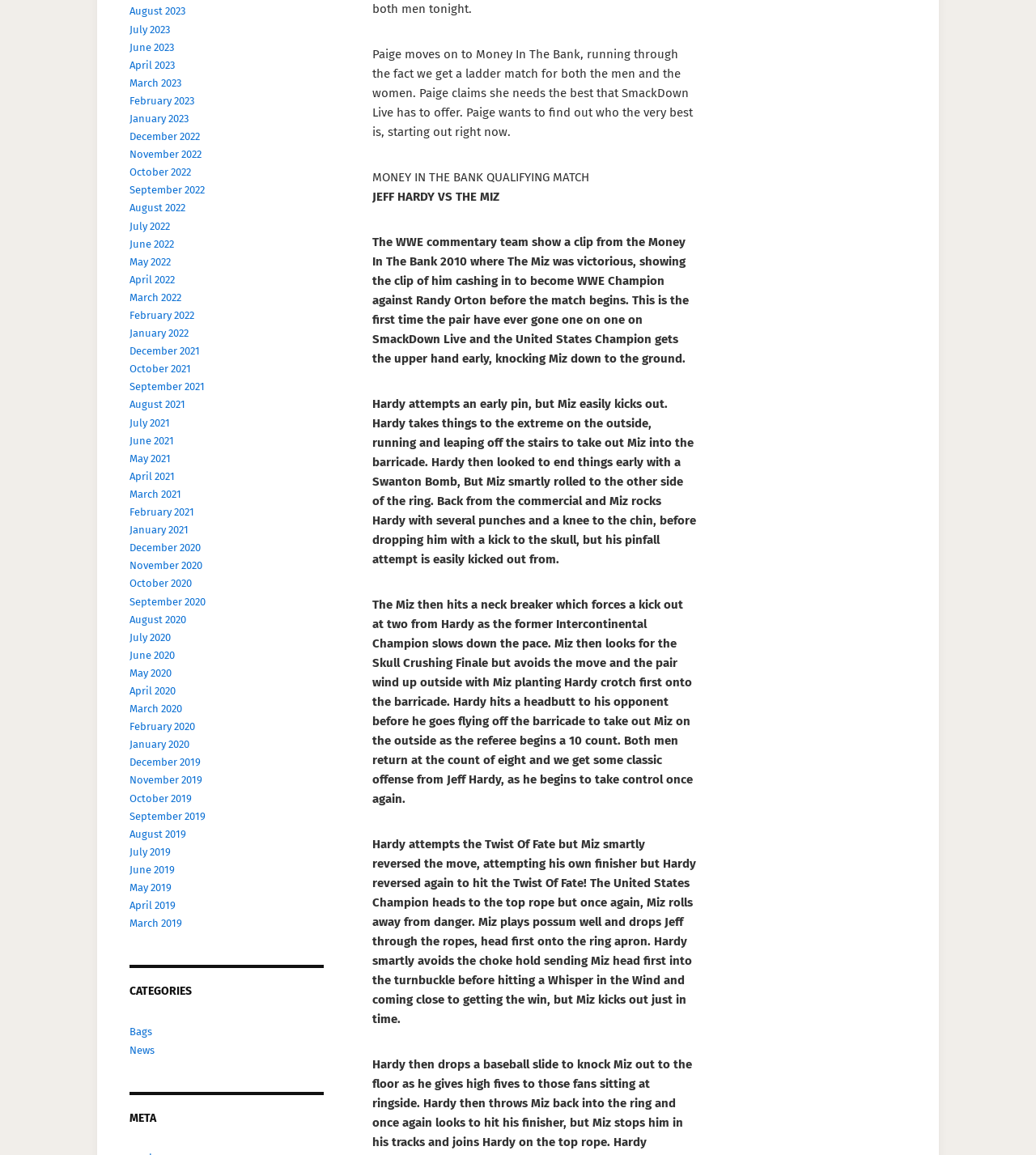Calculate the bounding box coordinates for the UI element based on the following description: "July 2022". Ensure the coordinates are four float numbers between 0 and 1, i.e., [left, top, right, bottom].

[0.125, 0.19, 0.164, 0.201]